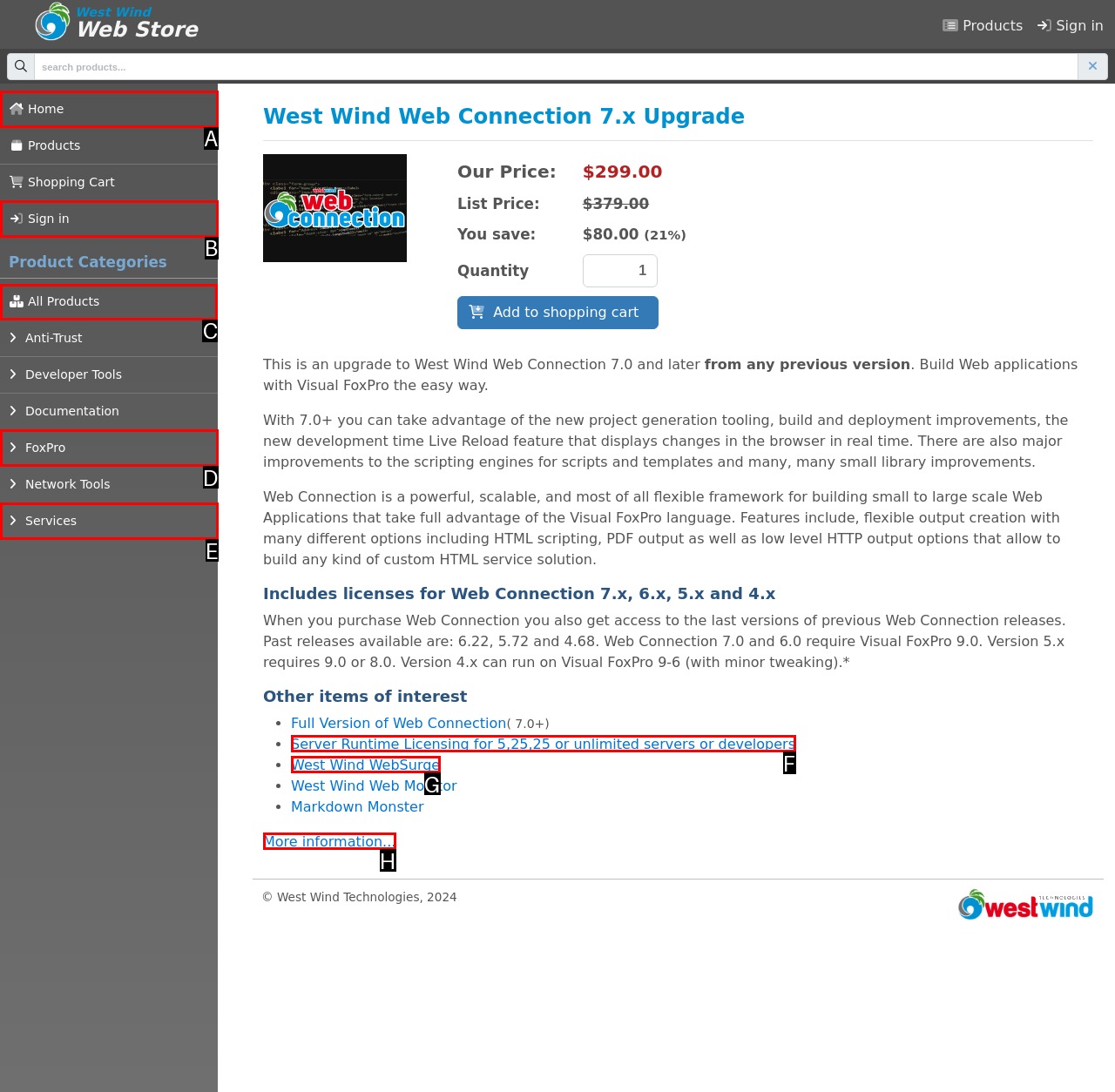Point out the letter of the HTML element you should click on to execute the task: Click the CONTACT US link
Reply with the letter from the given options.

None